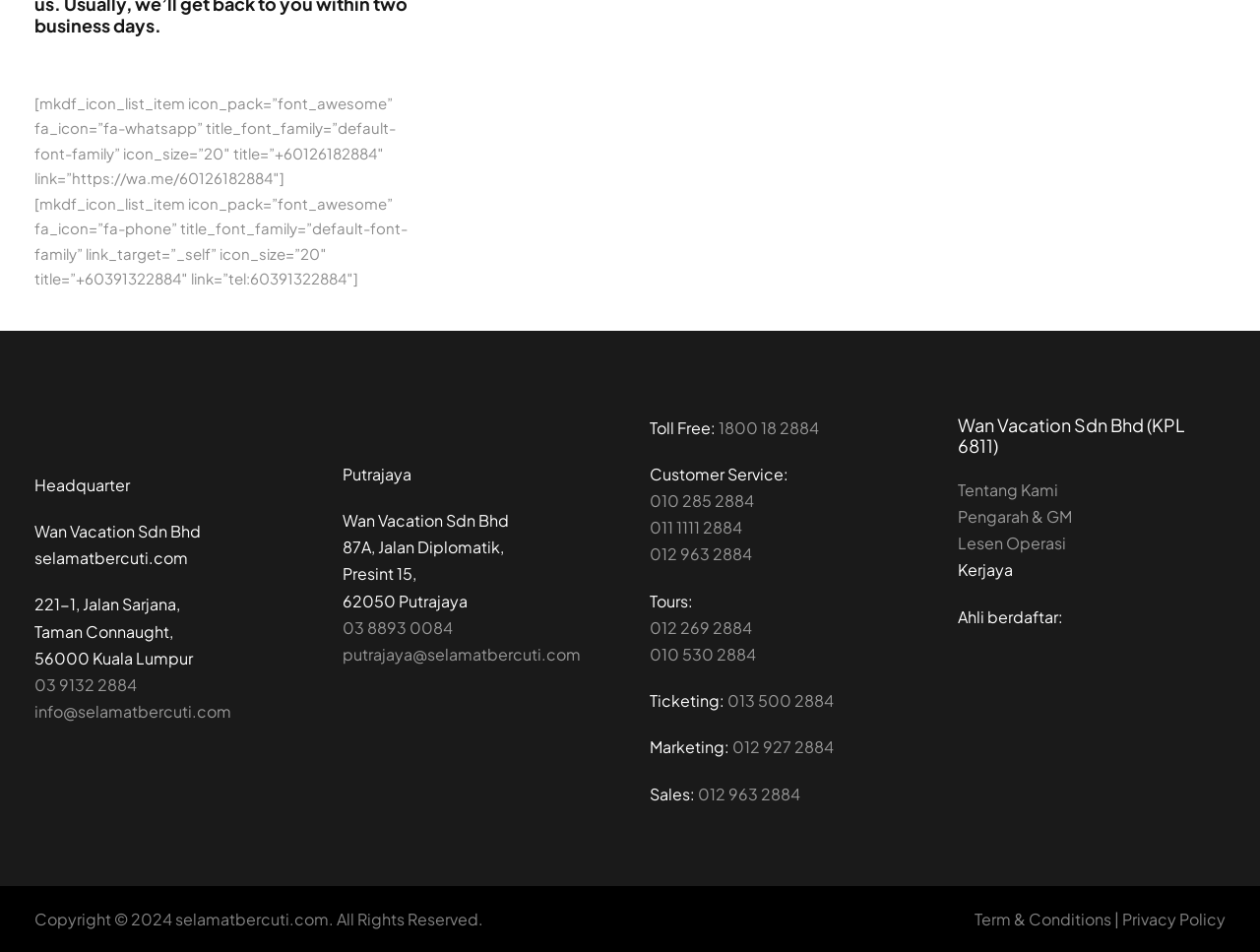Kindly provide the bounding box coordinates of the section you need to click on to fulfill the given instruction: "View the company's terms and conditions".

[0.773, 0.954, 0.882, 0.976]